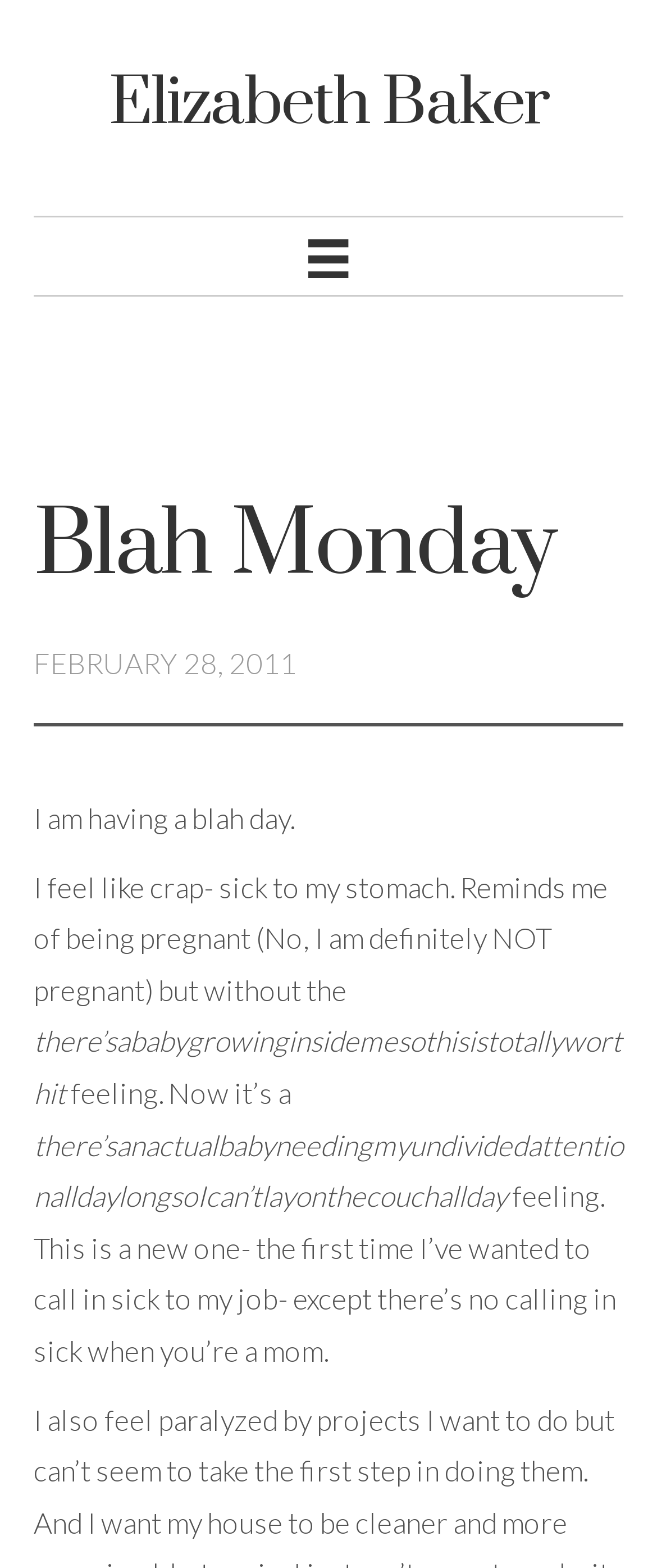What is the author's current emotional state? Observe the screenshot and provide a one-word or short phrase answer.

Blah